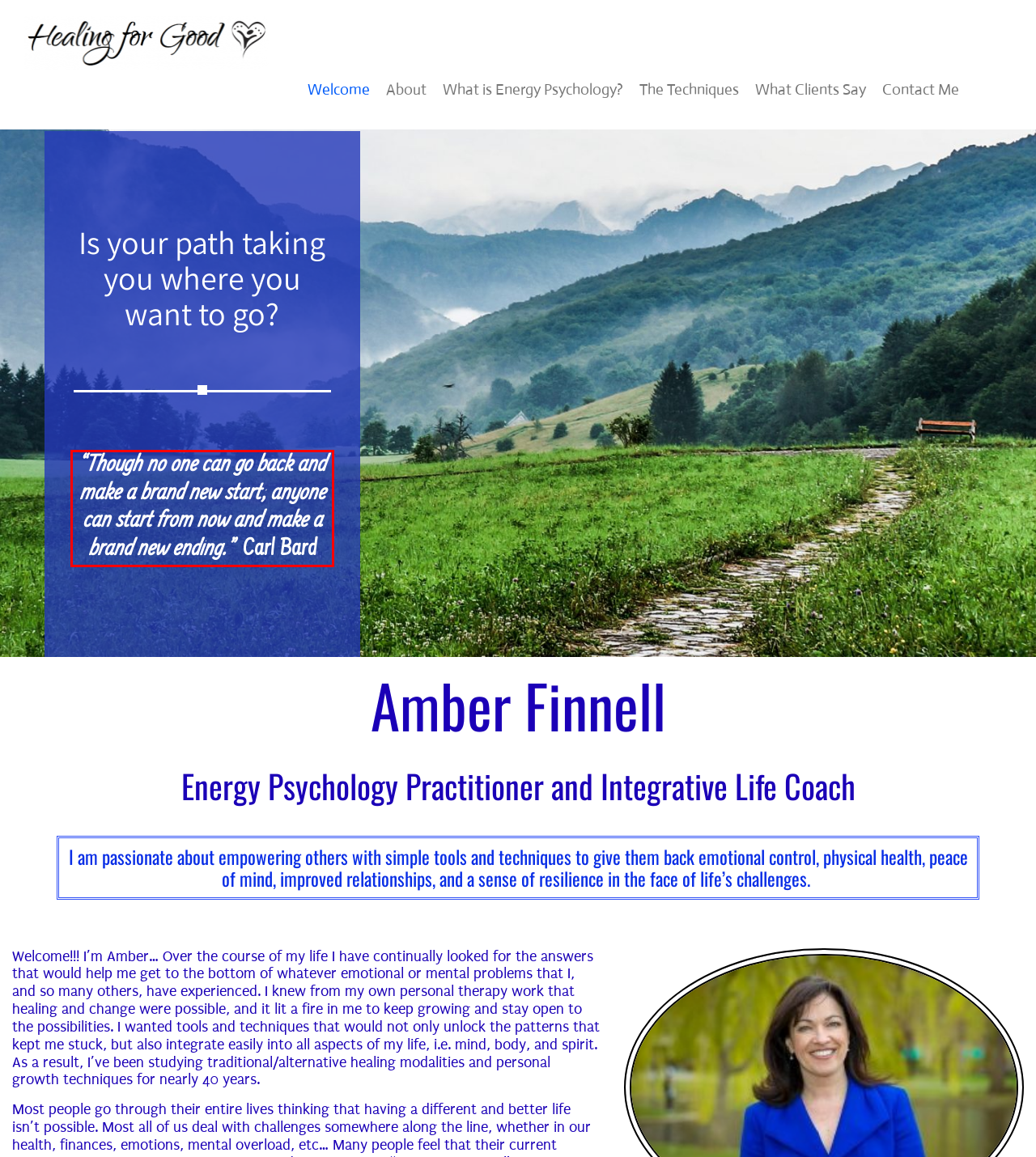Please extract the text content within the red bounding box on the webpage screenshot using OCR.

“Though no one can go back and make a brand new start; anyone can start from now and make a brand new ending.” Carl Bard